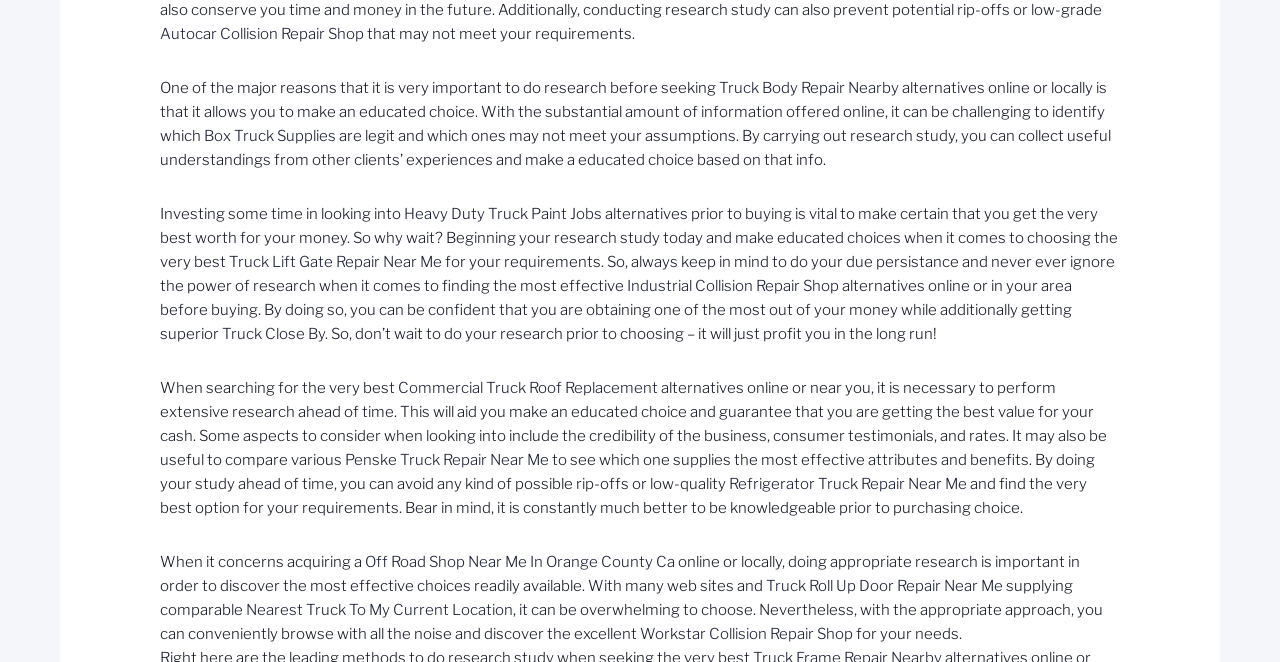Indicate the bounding box coordinates of the element that must be clicked to execute the instruction: "Click on 'Autocar Collision Repair Shop'". The coordinates should be given as four float numbers between 0 and 1, i.e., [left, top, right, bottom].

[0.125, 0.038, 0.284, 0.065]